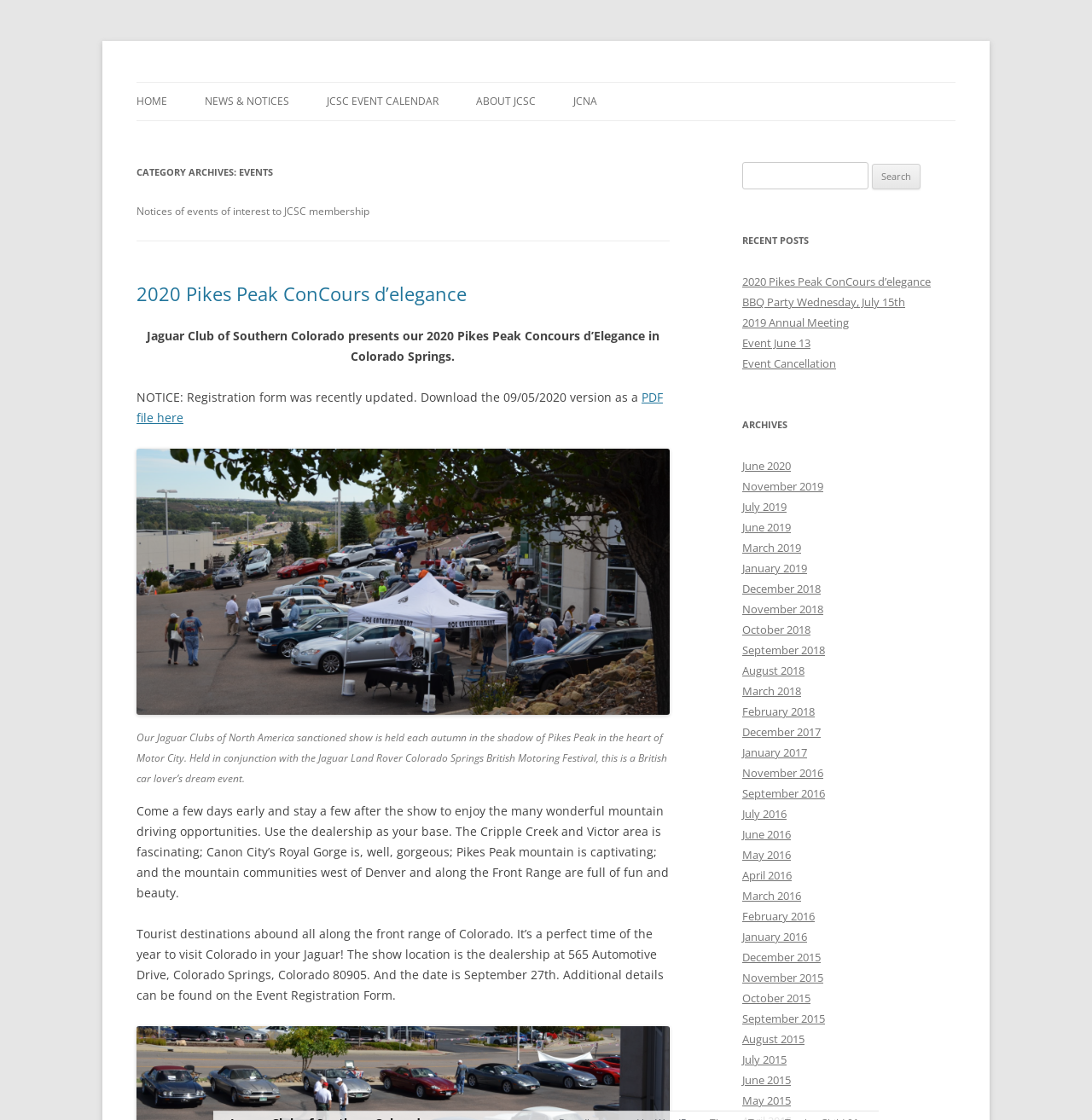Determine the bounding box coordinates of the clickable region to carry out the instruction: "View 2020 Pikes Peak ConCours d’elegance event".

[0.125, 0.252, 0.613, 0.272]